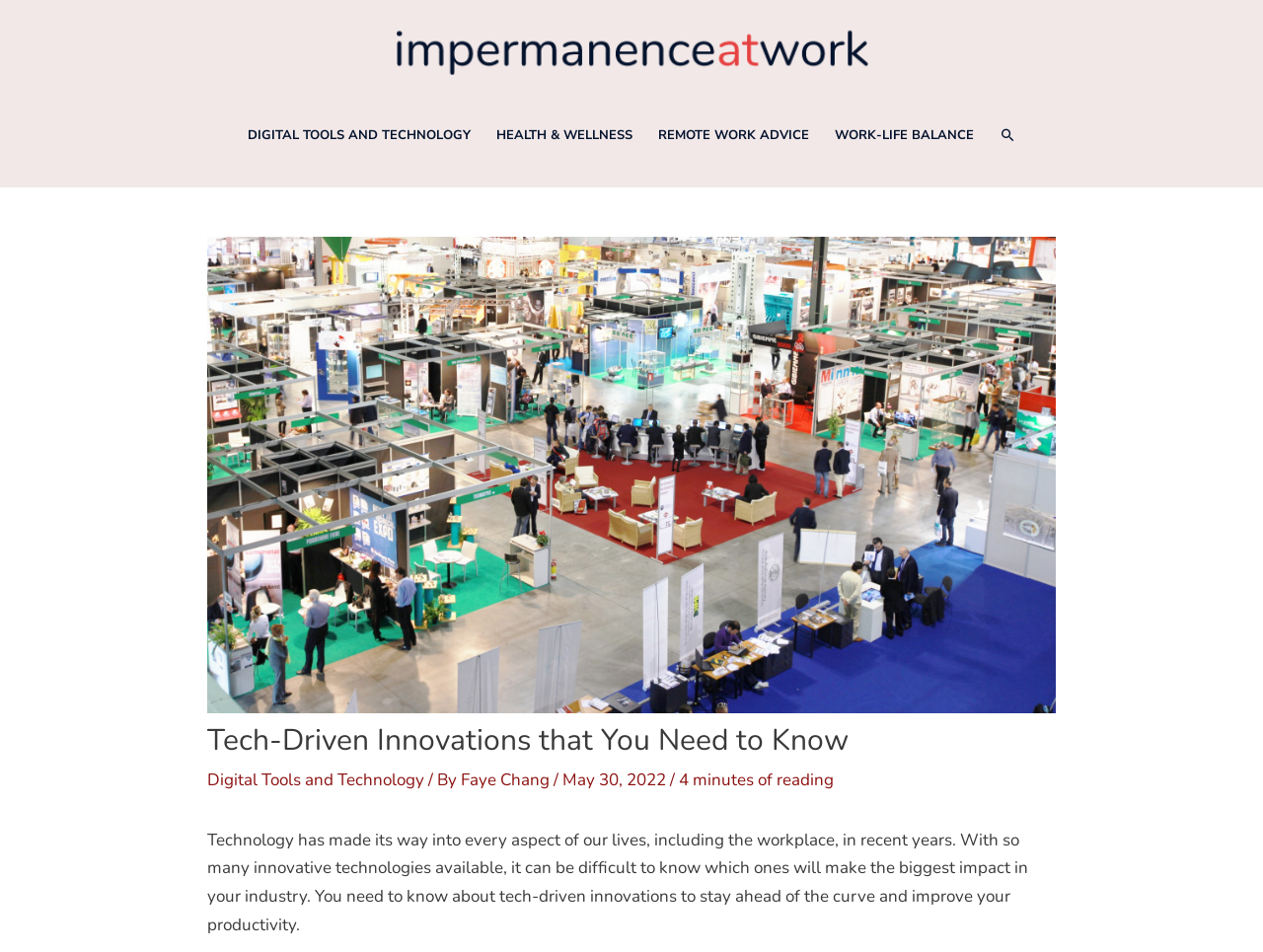Reply to the question with a single word or phrase:
What is the date of publication of this article?

May 30, 2022